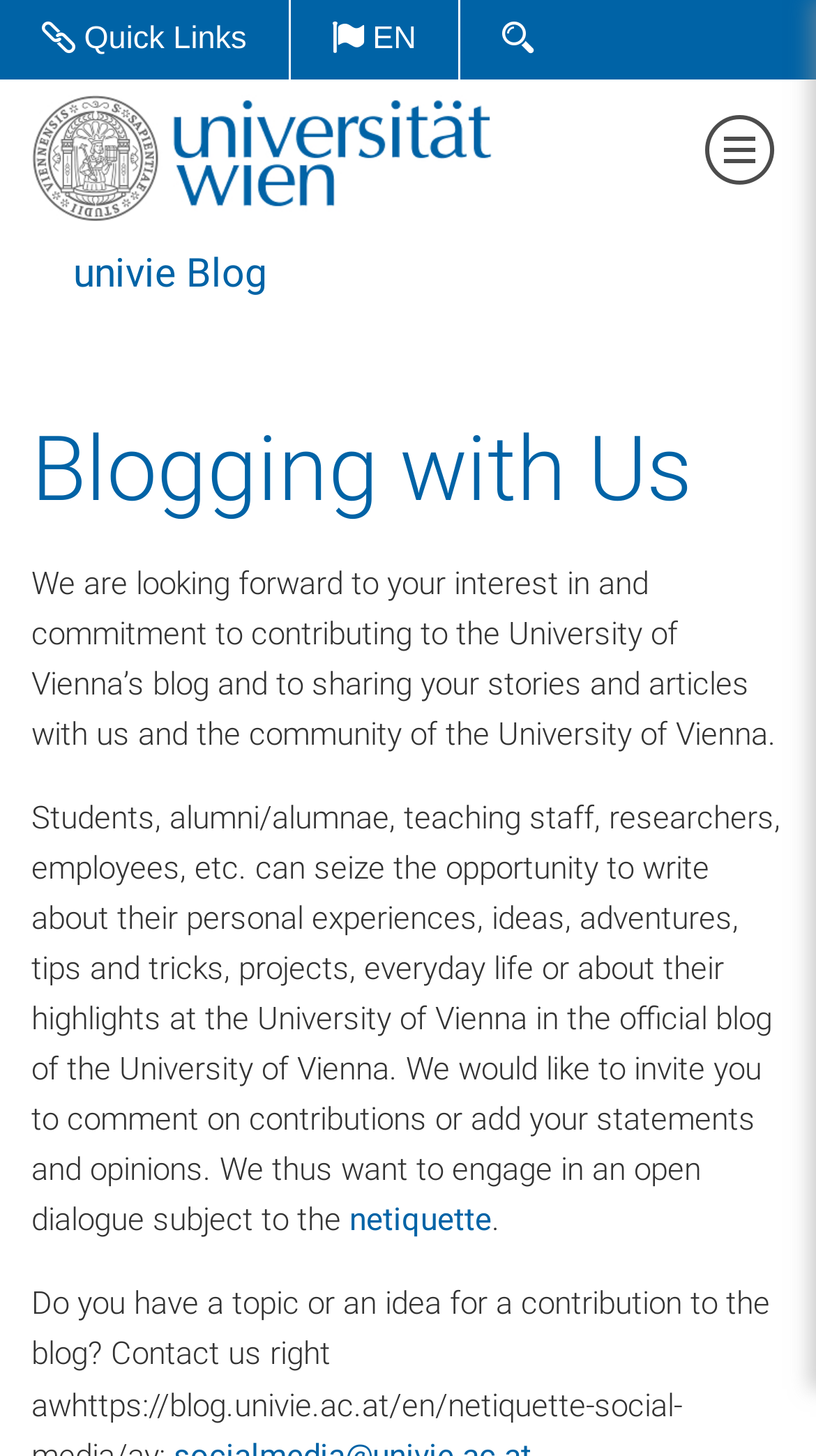Can you identify and provide the main heading of the webpage?

Blogging with Us